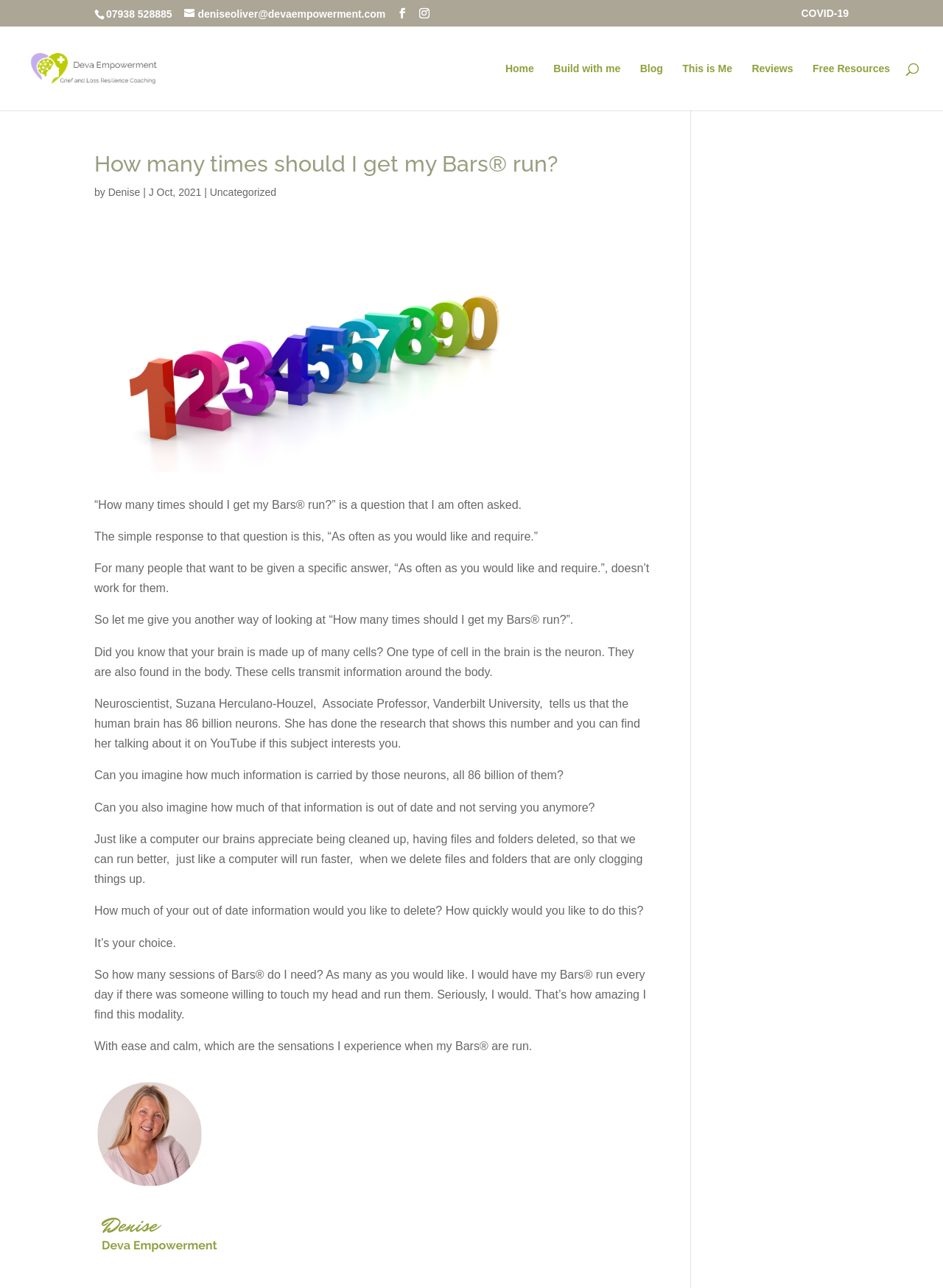Give a full account of the webpage's elements and their arrangement.

This webpage is about Deva Empowerment, with a focus on the topic "How many times should I get my Bars run?" The top section of the page features a phone number, email address, and social media links. Below this, there is a navigation menu with links to "Home", "Build with me", "Blog", "This is Me", "Reviews", and "Free Resources". 

On the left side of the page, there is a search box. The main content of the page is an article titled "How many times should I get my Bars run?" written by Denise, dated October 2021, and categorized under "Uncategorized". The article discusses the frequency of getting Bars run, with the author explaining that it depends on individual needs and preferences. 

The article is divided into several paragraphs, with a few images scattered throughout. The text explains the concept of neurons in the brain and how they transmit information, citing a neuroscientist's research. The author then uses this analogy to describe how the brain can benefit from "cleaning up" outdated information, much like a computer. 

The article concludes with the author sharing their personal experience with Bars and how they would like to have their Bars run every day. There are three images at the bottom of the page, but they do not have descriptive text.